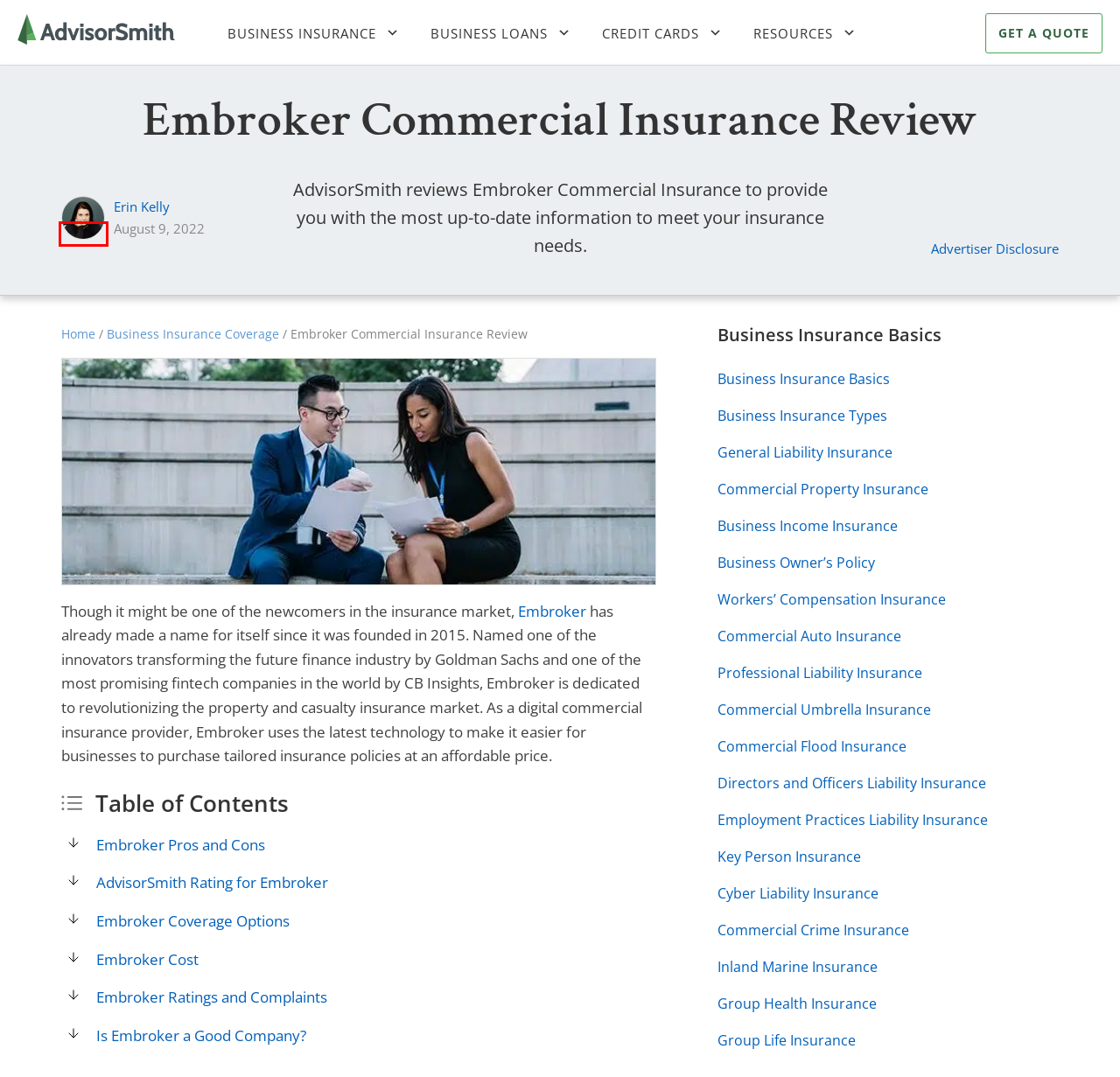You are provided with a screenshot of a webpage highlighting a UI element with a red bounding box. Choose the most suitable webpage description that matches the new page after clicking the element in the bounding box. Here are the candidates:
A. General Liability Insurance: Cost, Quotes & Coverage | AdvisorSmith
B. Inland Marine Insurance: Coverage & Quotes | AdvisorSmith
C. Business Income Insurance: Coverage & Quotes | AdvisorSmith
D. Business Insurance Basics: The Complete and Clear Guide | AdvisorSmith
E. Group Life Insurance for Small Businesses: Coverage & Quotes | AdvisorSmith
F. Workers’ Compensation Insurance for Small Businesses | AdvisorSmith
G. Commercial Auto Insurance: Coverage & Quotes | AdvisorSmith
H. Erin Kelly | AdvisorSmith

H